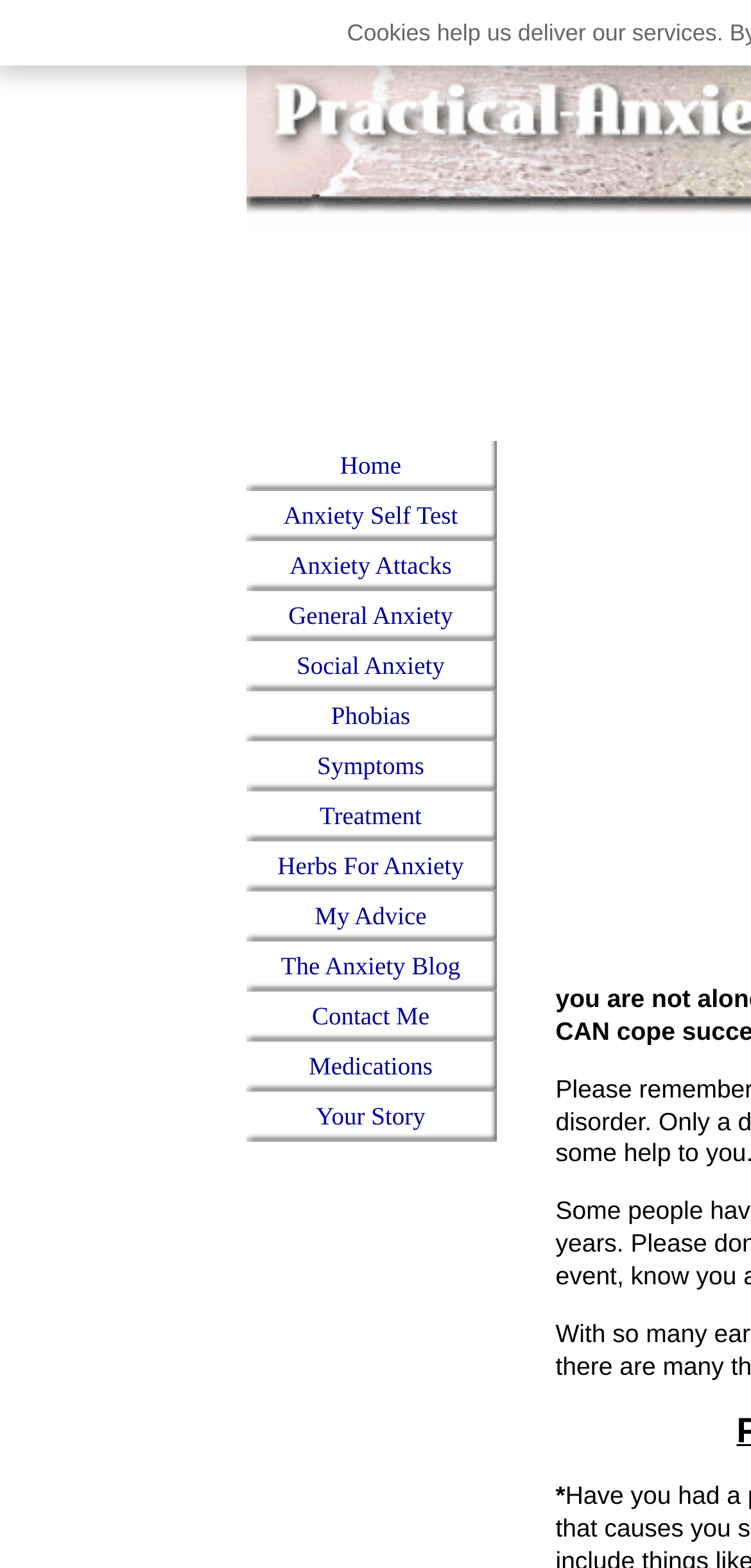Please give a succinct answer using a single word or phrase:
How many links are in the navigation menu?

15